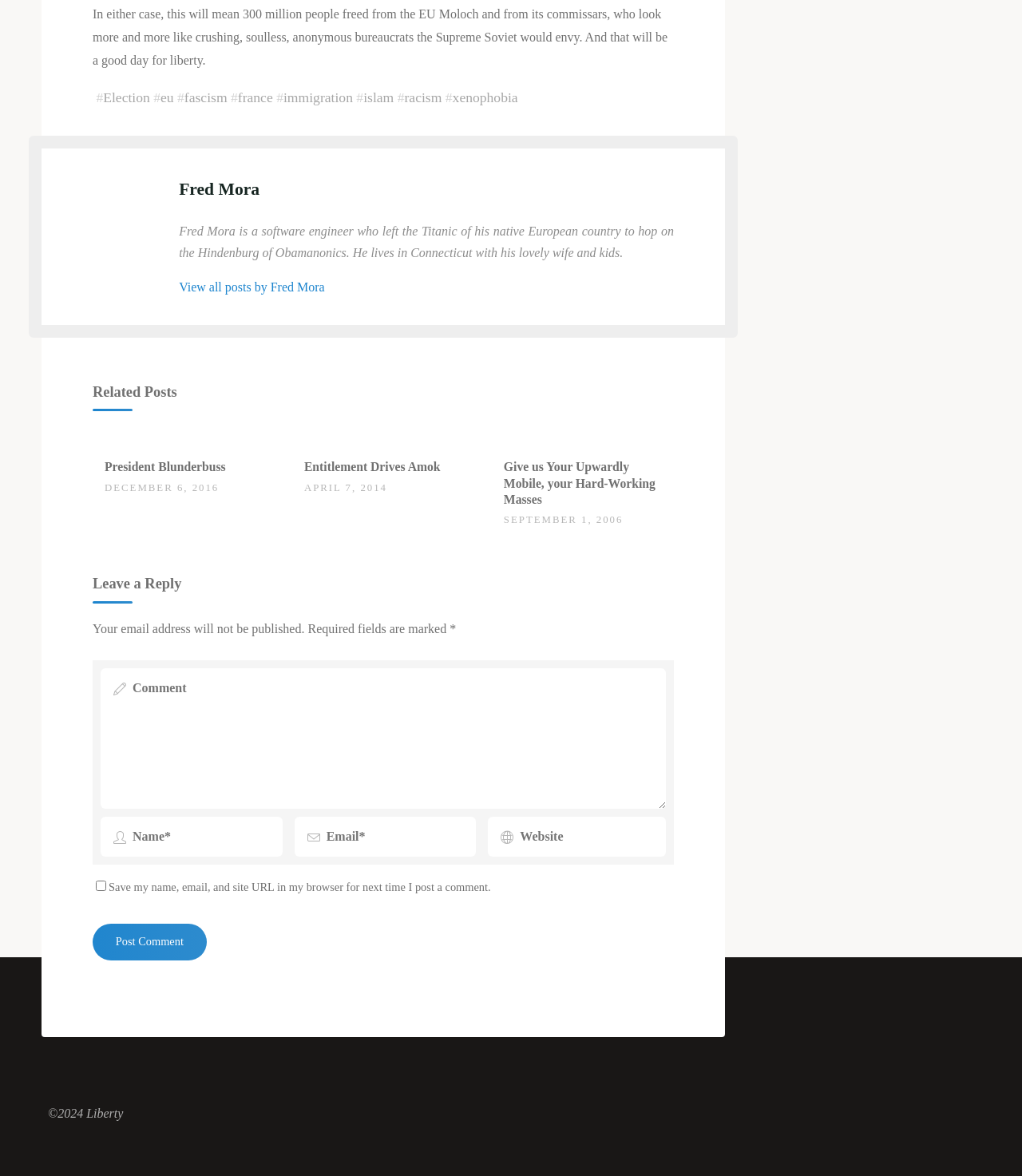What is the copyright year mentioned at the bottom of the webpage?
Based on the visual information, provide a detailed and comprehensive answer.

The copyright information is present at the bottom of the webpage with the text '©2024 Liberty' and bounding box coordinates [0.047, 0.941, 0.121, 0.952].